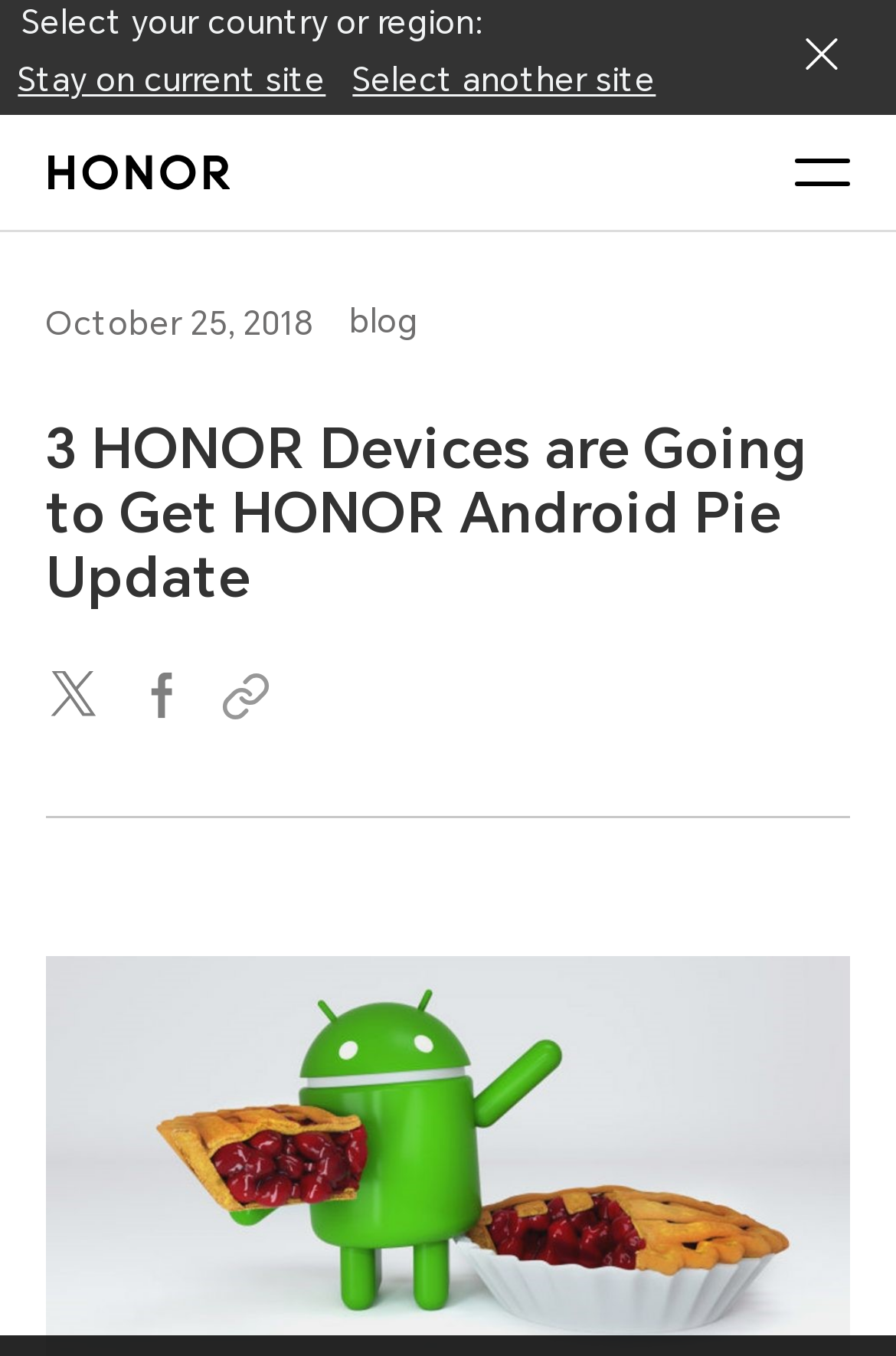Generate the text content of the main heading of the webpage.

3 HONOR Devices are Going to Get HONOR Android Pie Update